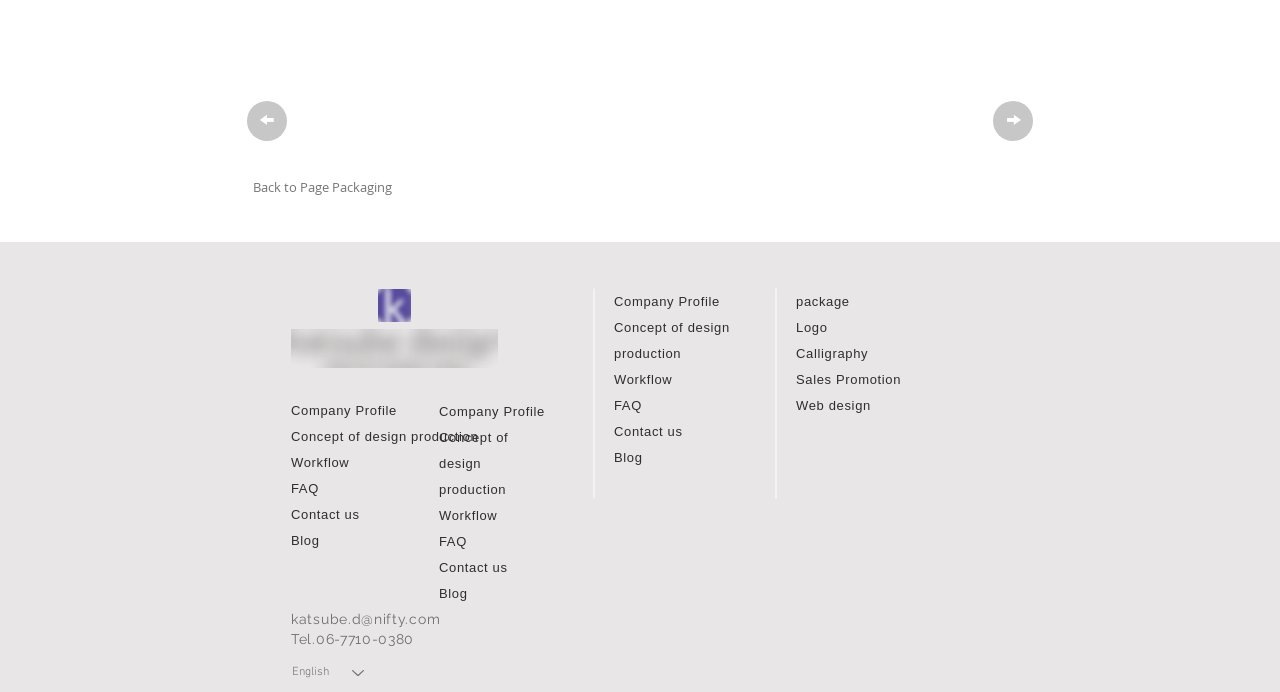Give a one-word or short-phrase answer to the following question: 
What is the company's location?

OSAKA JAPAN